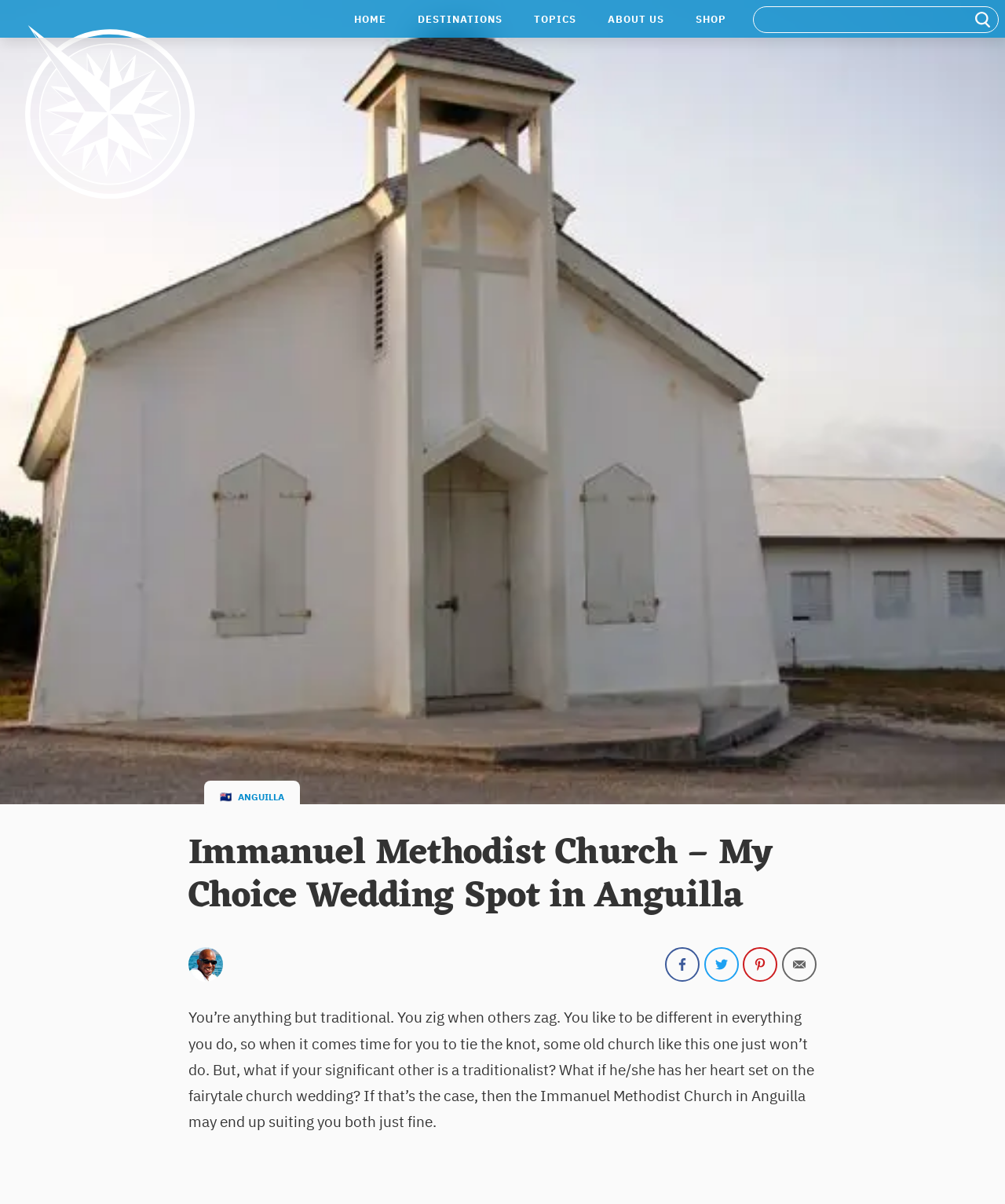Please determine the bounding box coordinates of the element to click on in order to accomplish the following task: "Read about Immanuel Methodist Church". Ensure the coordinates are four float numbers ranging from 0 to 1, i.e., [left, top, right, bottom].

[0.188, 0.689, 0.812, 0.761]